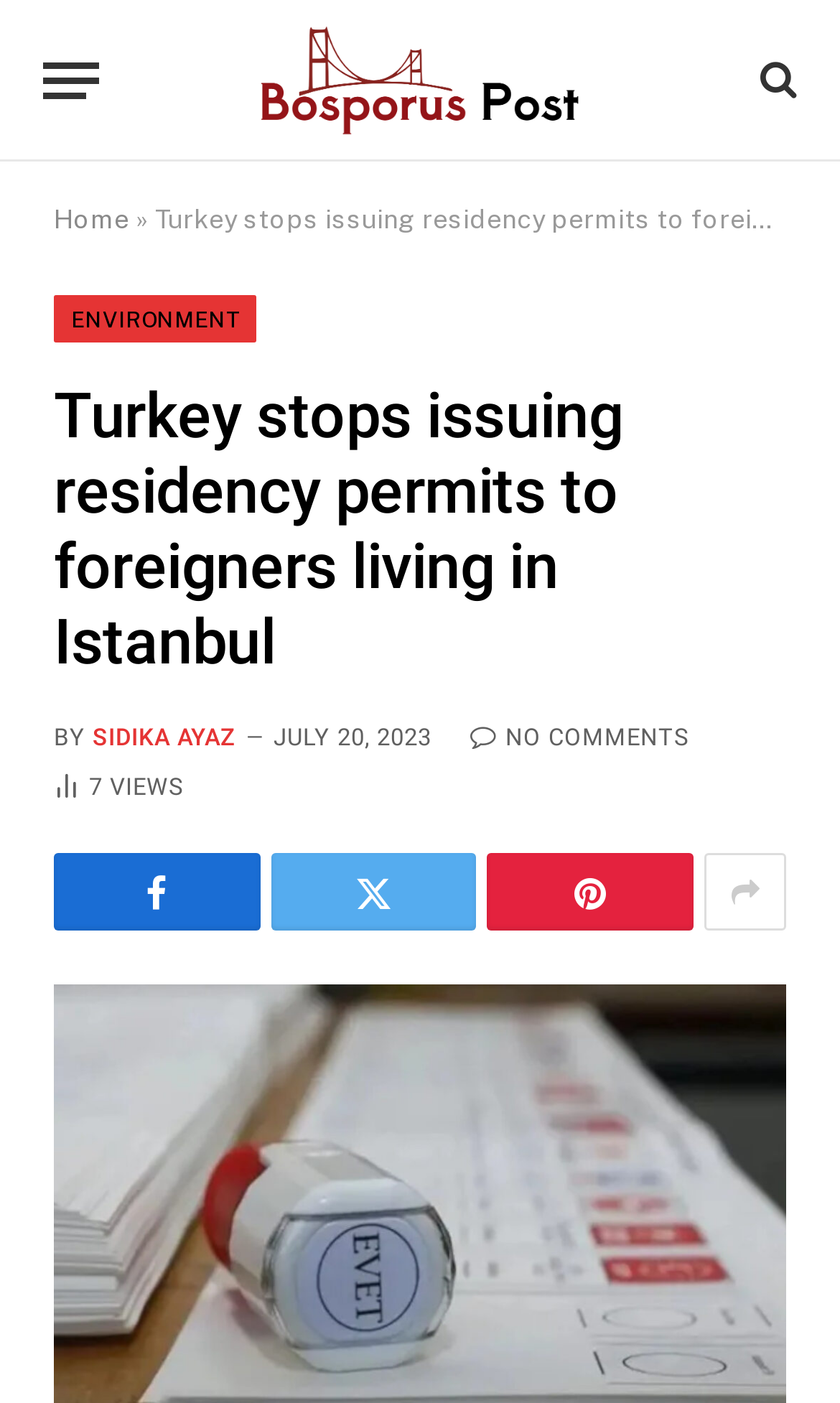Please find the bounding box for the UI element described by: "No Comments".

[0.56, 0.515, 0.821, 0.535]